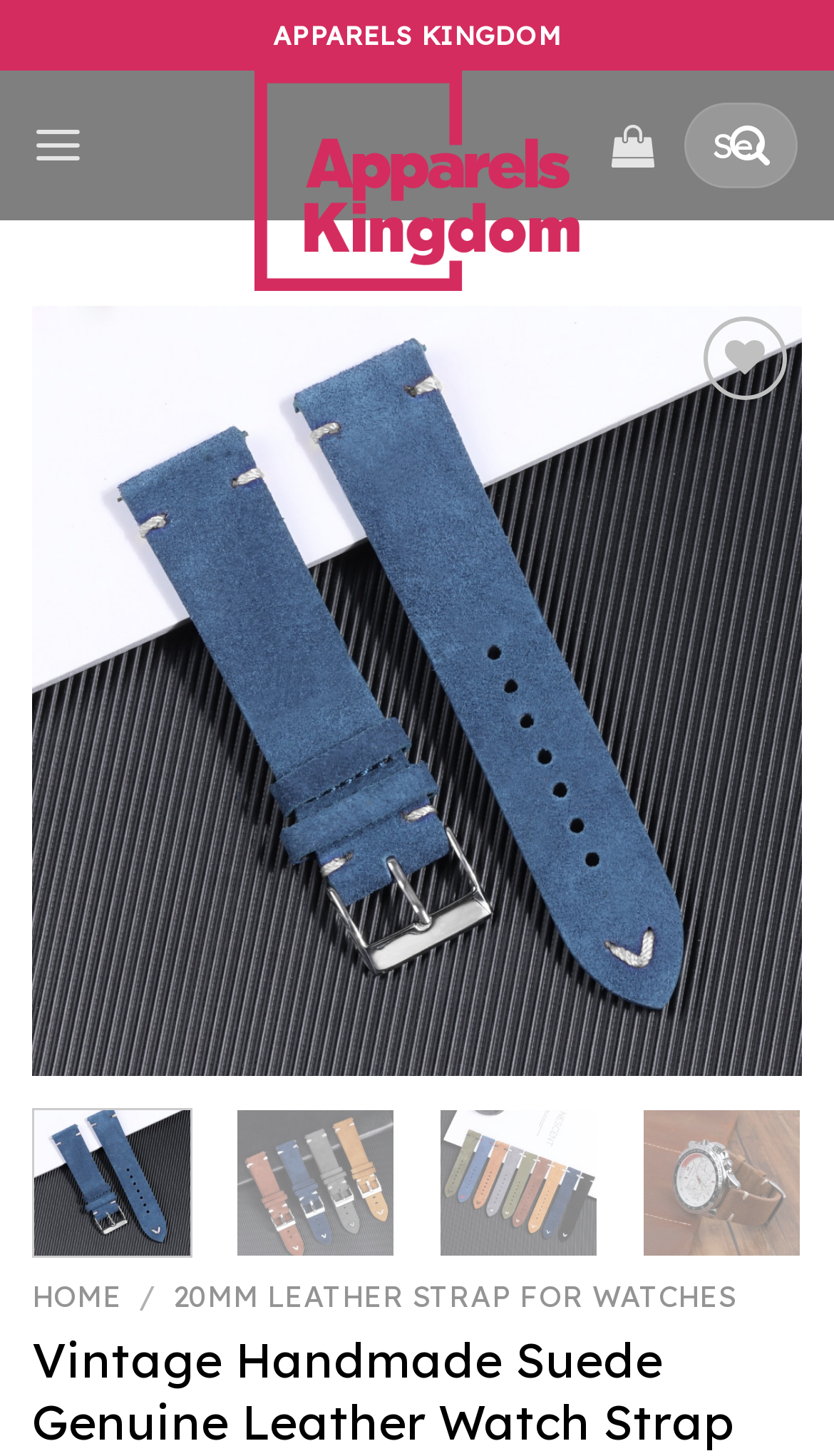Can you determine the main header of this webpage?

Vintage Handmade Suede Genuine Leather Watch Strap